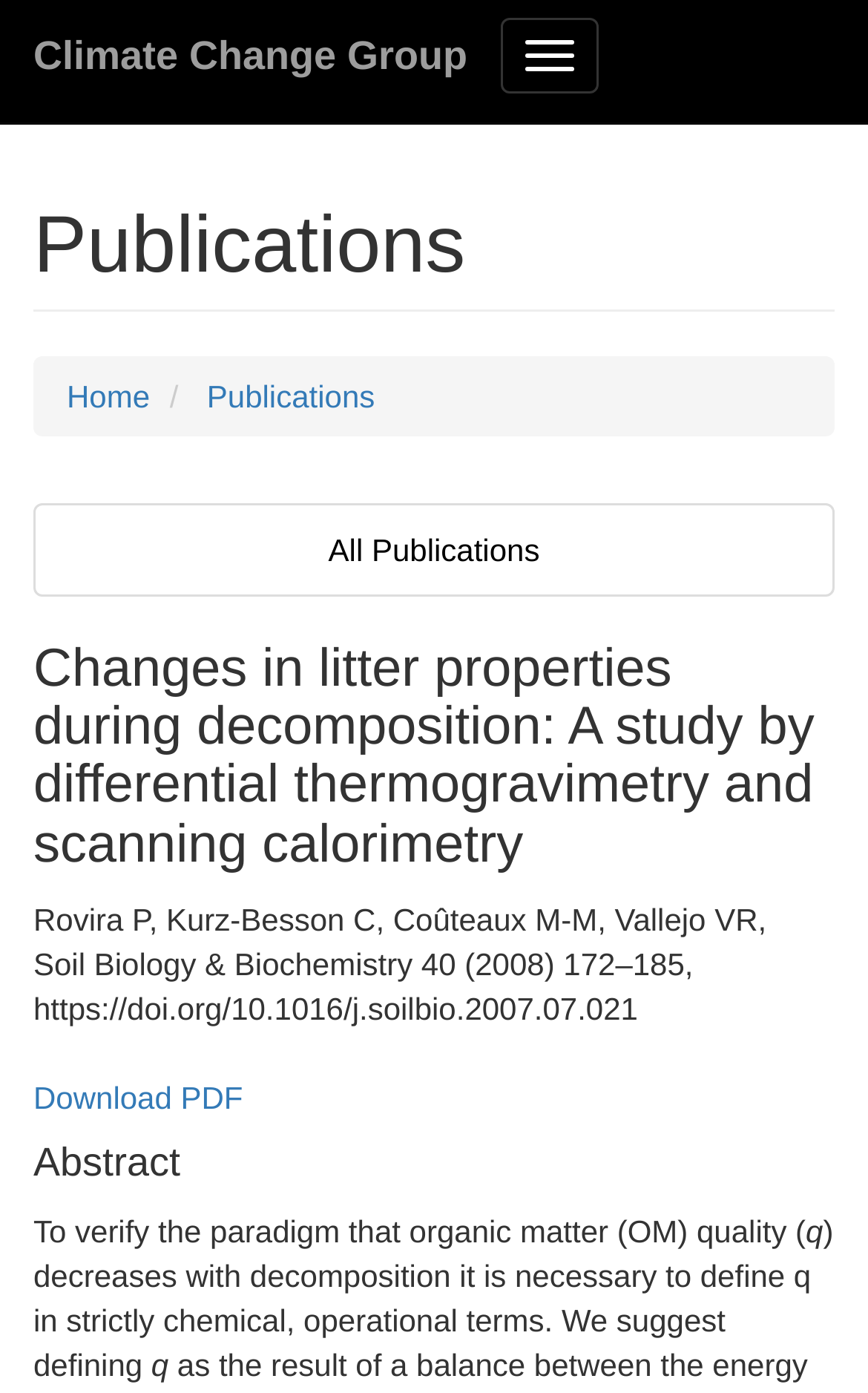Determine the bounding box for the UI element described here: "Climate Change Group".

[0.0, 0.0, 0.577, 0.08]